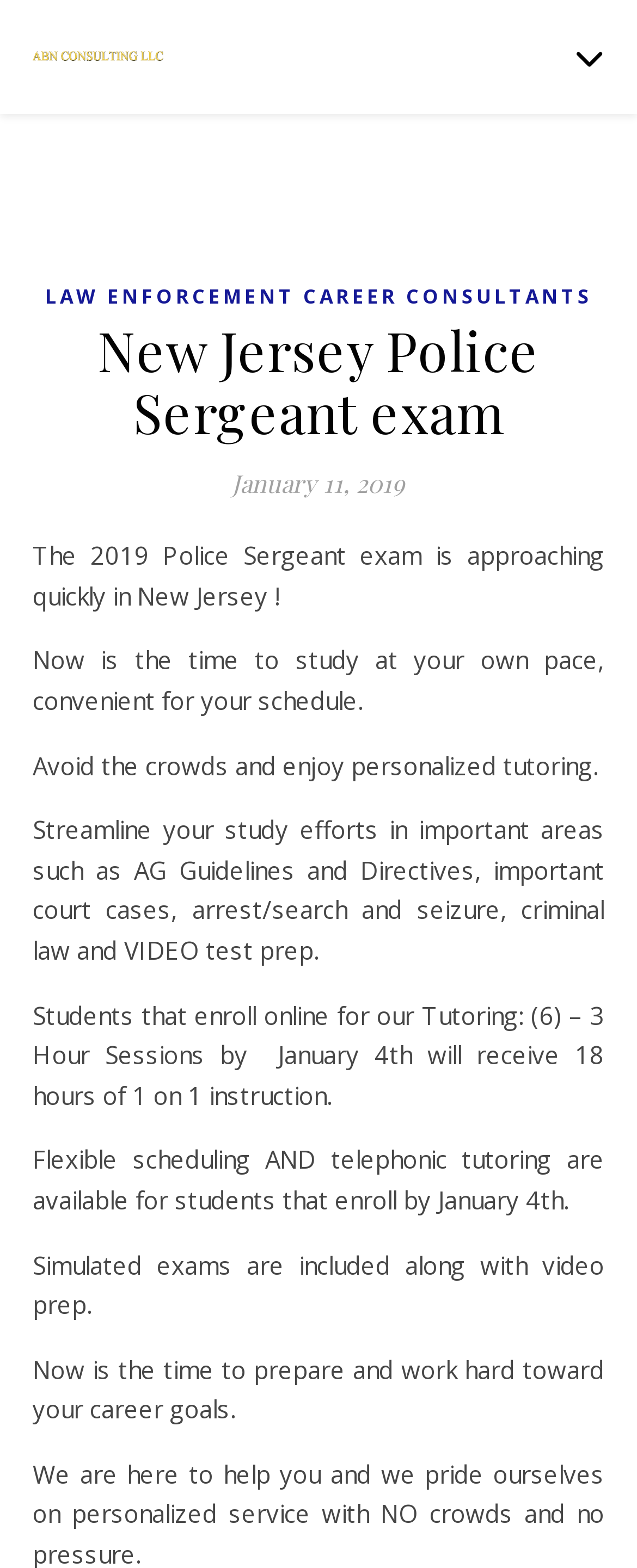Describe in detail what you see on the webpage.

The webpage is about the 2019 Police Sergeant exam in New Jersey, specifically promoting a study program offered by ABN Consulting LLC. At the top left corner, there is a link and an image, both labeled "ABN Consulting LLC". Below this, there is a header section that spans almost the entire width of the page. Within this section, there is a link "LAW ENFORCEMENT CAREER CONSULTANTS" on the left, followed by a heading "New Jersey Police Sergeant exam" in the center. To the right of the heading, there is a date "January 11, 2019".

Below the header section, there are seven paragraphs of text. The first paragraph announces that the 2019 Police Sergeant exam is approaching quickly in New Jersey. The second paragraph encourages studying at one's own pace, conveniently scheduled. The third paragraph promotes personalized tutoring, avoiding crowds. The fourth paragraph lists the areas of study, including AG Guidelines and Directives, court cases, arrest/search and seizure, criminal law, and VIDEO test prep. The fifth paragraph offers a special deal for students who enroll online by January 4th, including 18 hours of 1-on-1 instruction. The sixth paragraph mentions flexible scheduling and telephonic tutoring options. The seventh and final paragraph encourages preparation and hard work towards career goals.

Overall, the webpage is focused on promoting a study program for the 2019 Police Sergeant exam in New Jersey, highlighting the benefits of personalized tutoring and flexible scheduling.